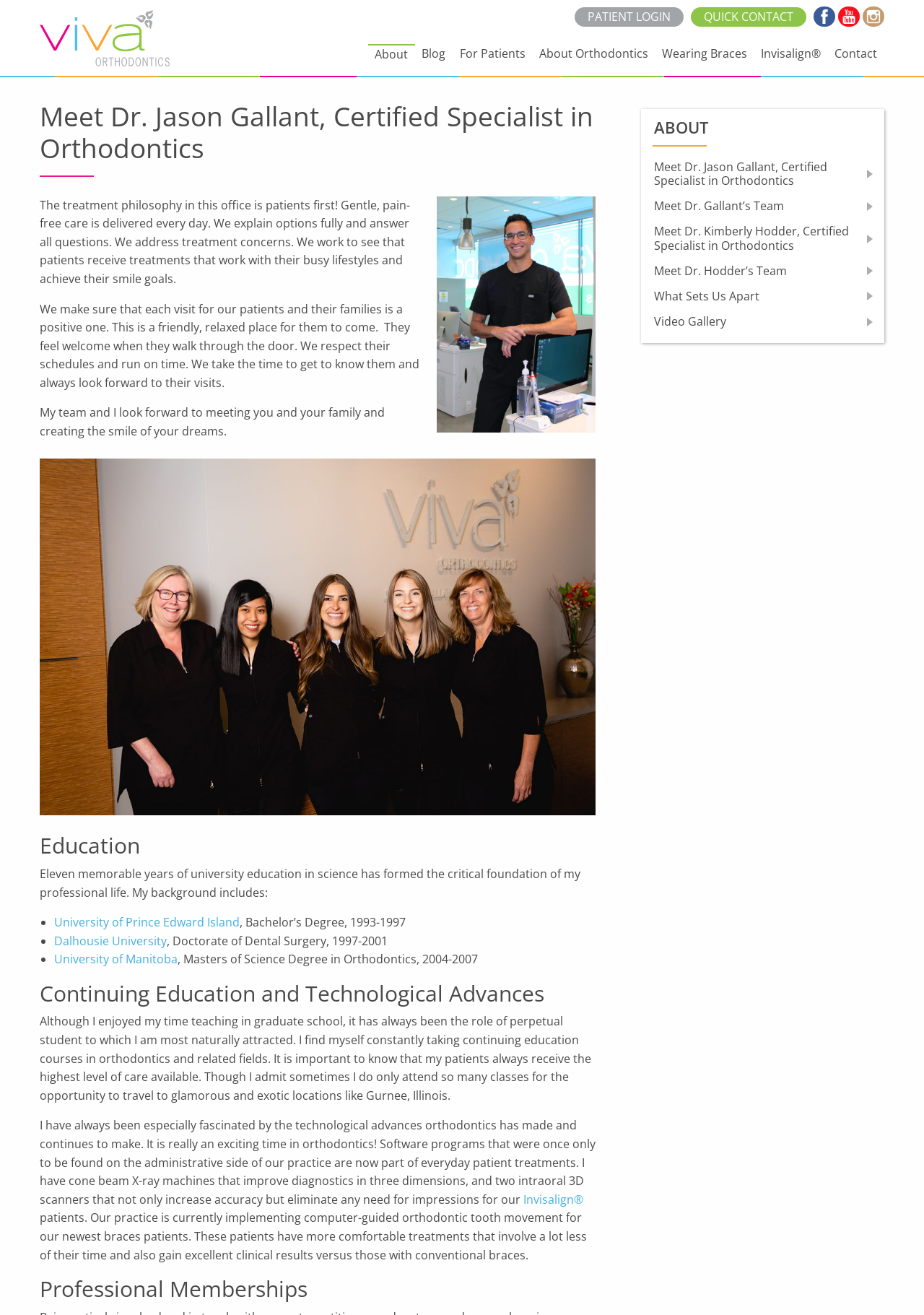Find the bounding box coordinates for the HTML element specified by: "University of Prince Edward Island".

[0.059, 0.695, 0.259, 0.707]